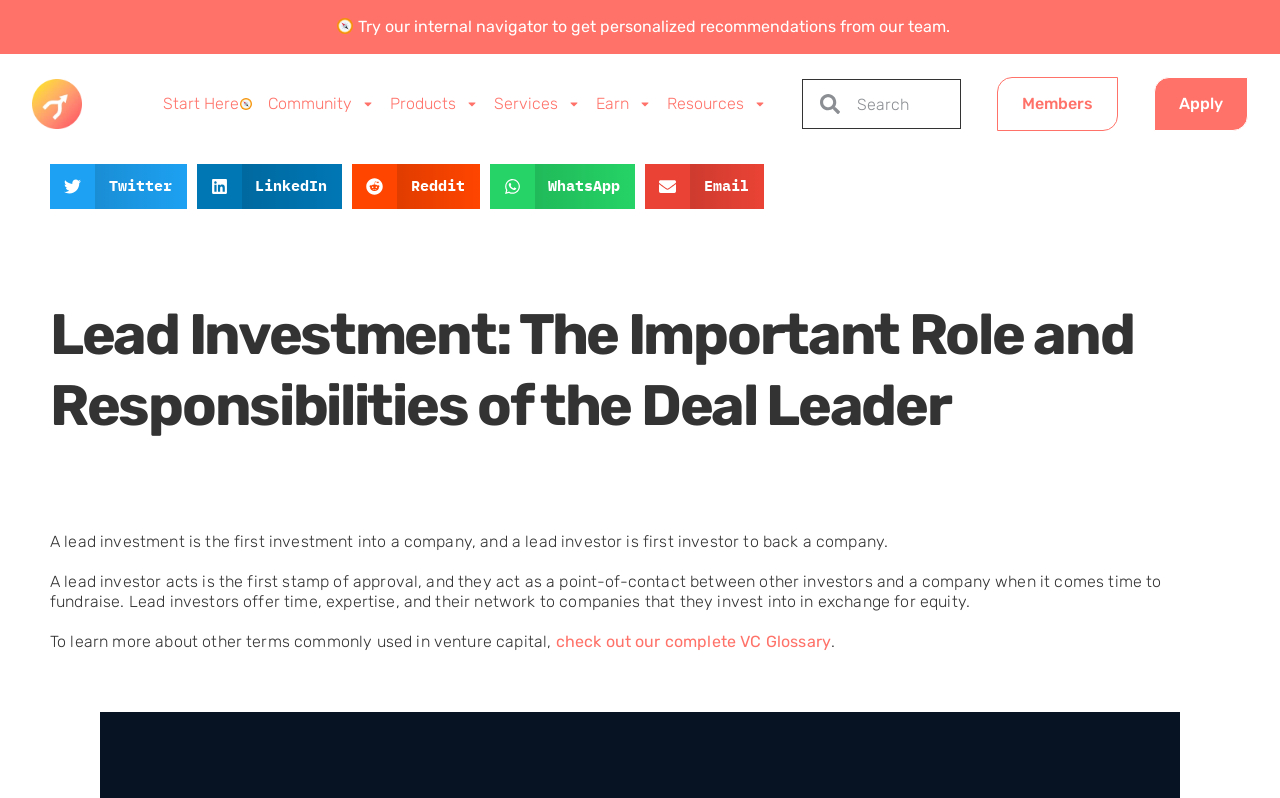Identify the bounding box coordinates of the part that should be clicked to carry out this instruction: "Click on the link to get the Pat Martino lesson".

None